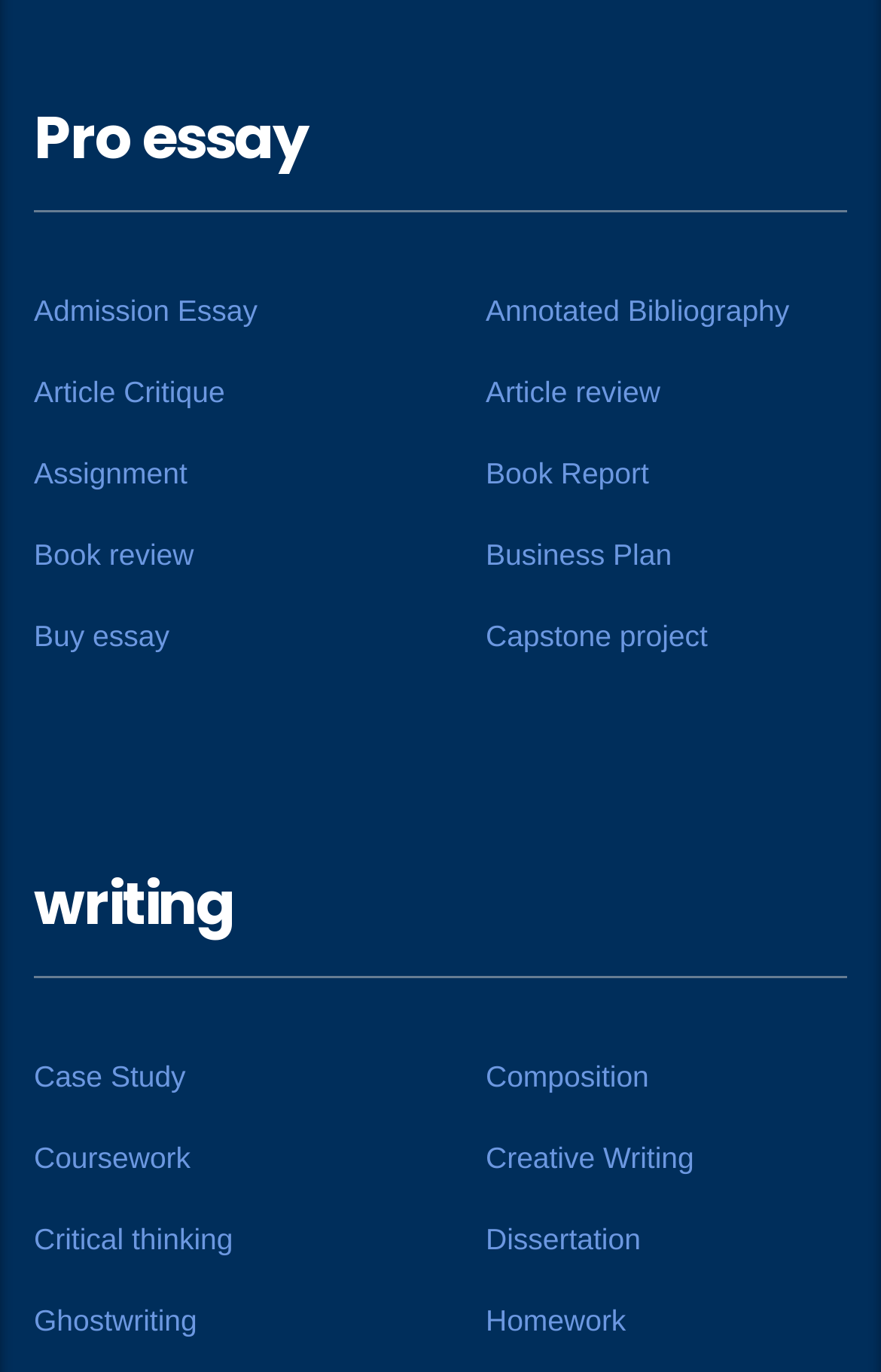What is the second heading on the webpage?
Please answer the question with a single word or phrase, referencing the image.

writing